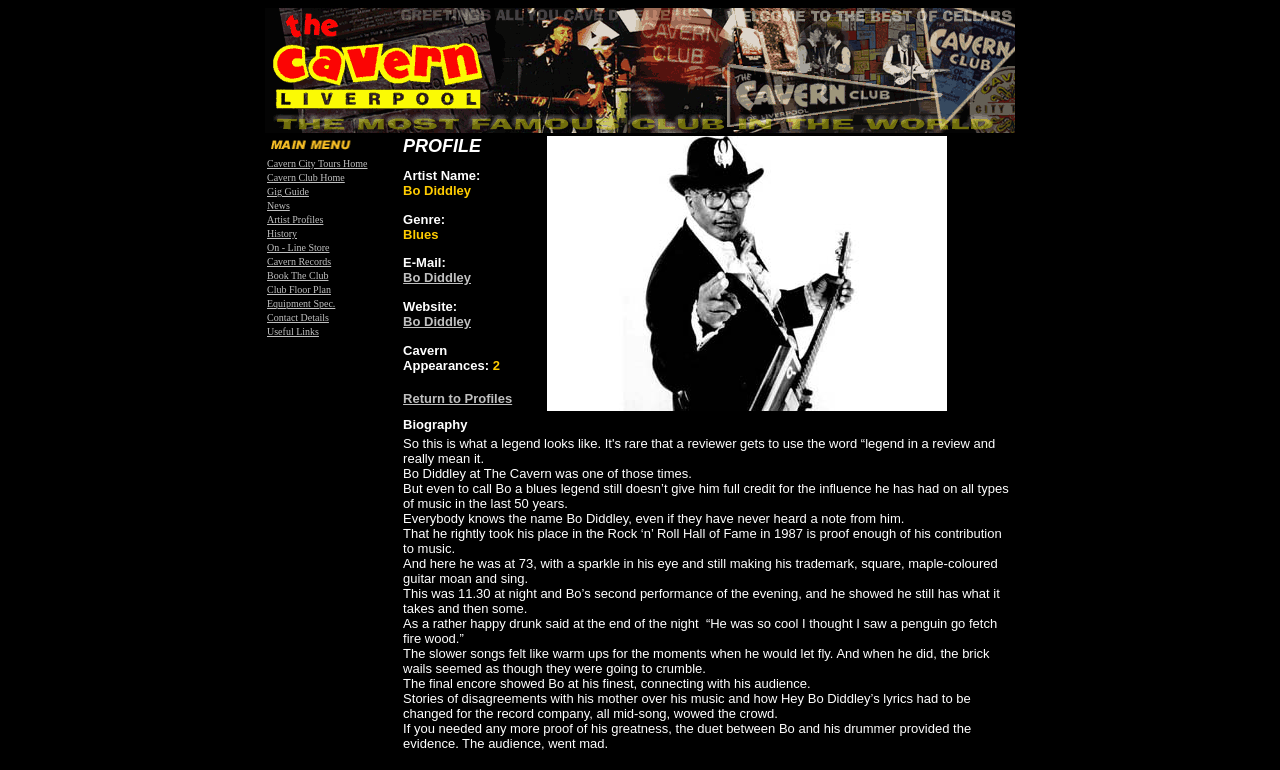Carefully examine the image and provide an in-depth answer to the question: How many times has Bo Diddley appeared at the Cavern Club?

The number of times Bo Diddley has appeared at the Cavern Club can be found in the table on the right side of the webpage, where it says 'Cavern Appearances: 2'.